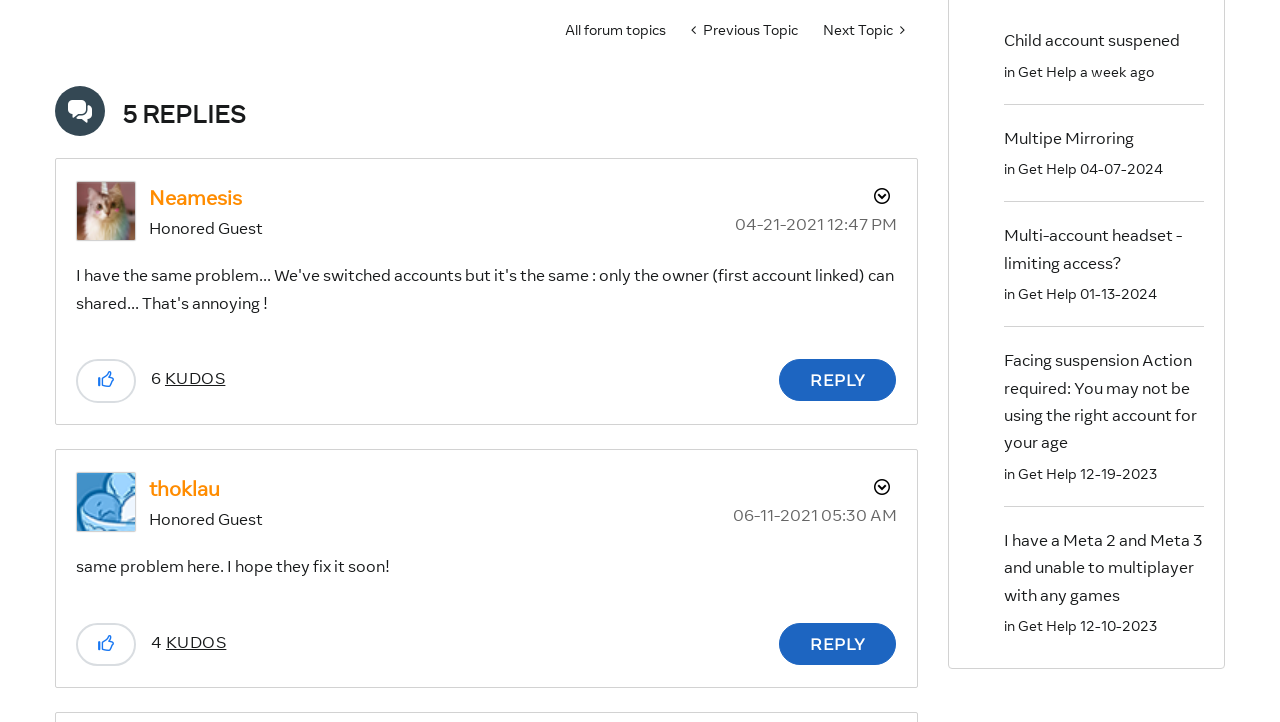Locate the bounding box coordinates of the clickable area to execute the instruction: "View topic 'Child account suspended'". Provide the coordinates as four float numbers between 0 and 1, represented as [left, top, right, bottom].

[0.784, 0.042, 0.921, 0.07]